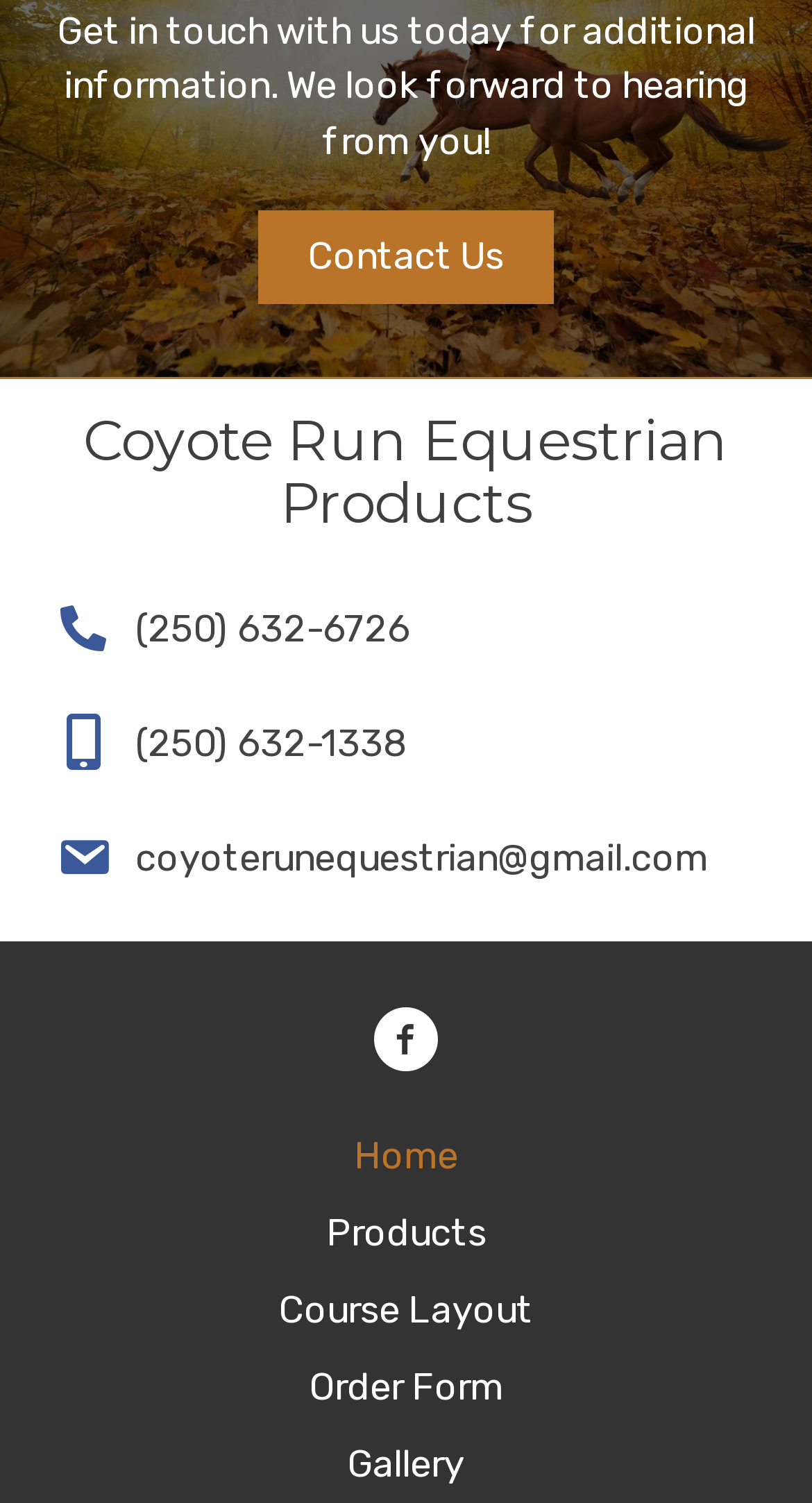Respond to the question below with a concise word or phrase:
How many navigation links are on the webpage?

5